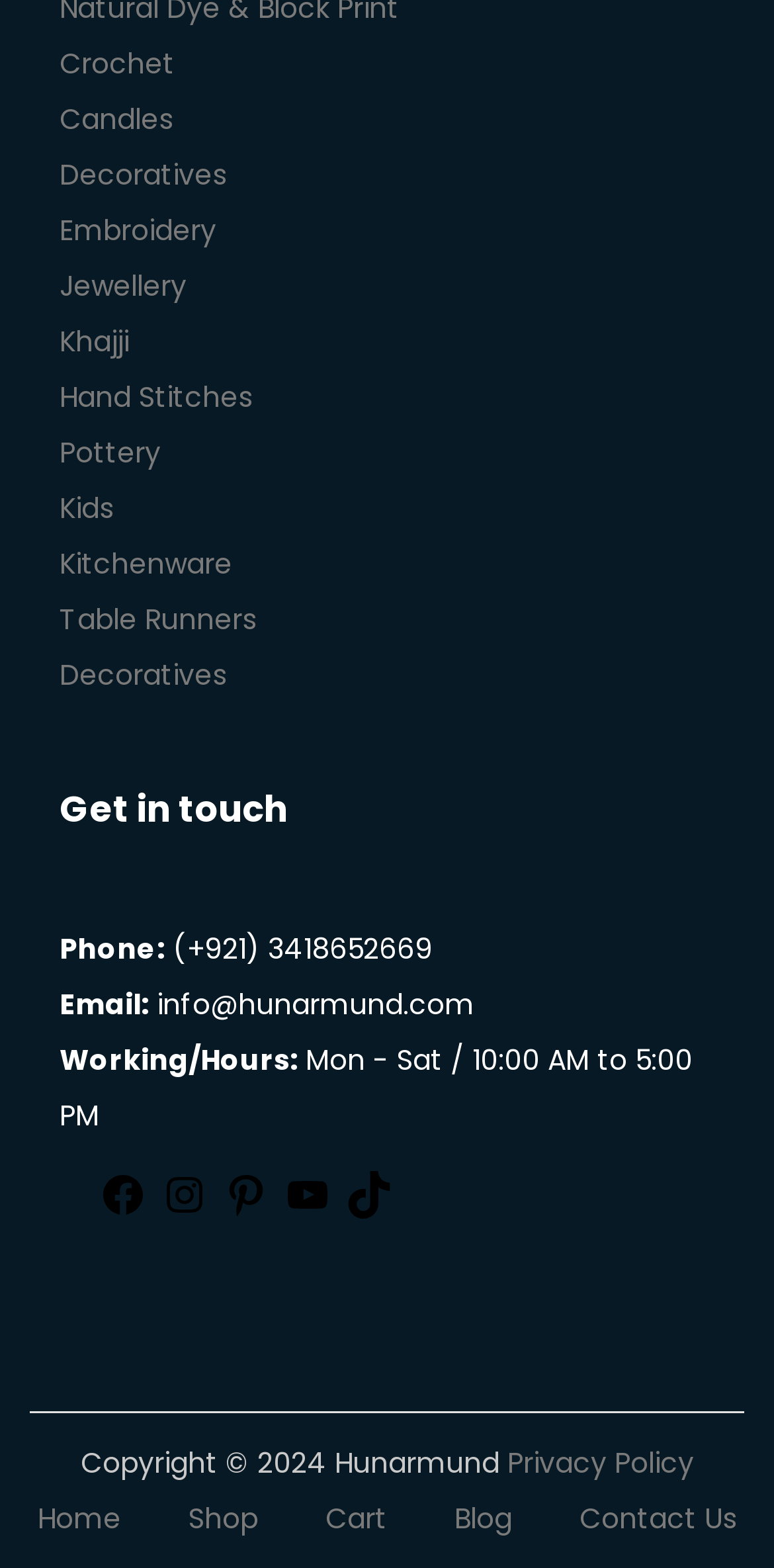Kindly determine the bounding box coordinates for the clickable area to achieve the given instruction: "Get in touch with the company".

[0.077, 0.499, 0.923, 0.533]